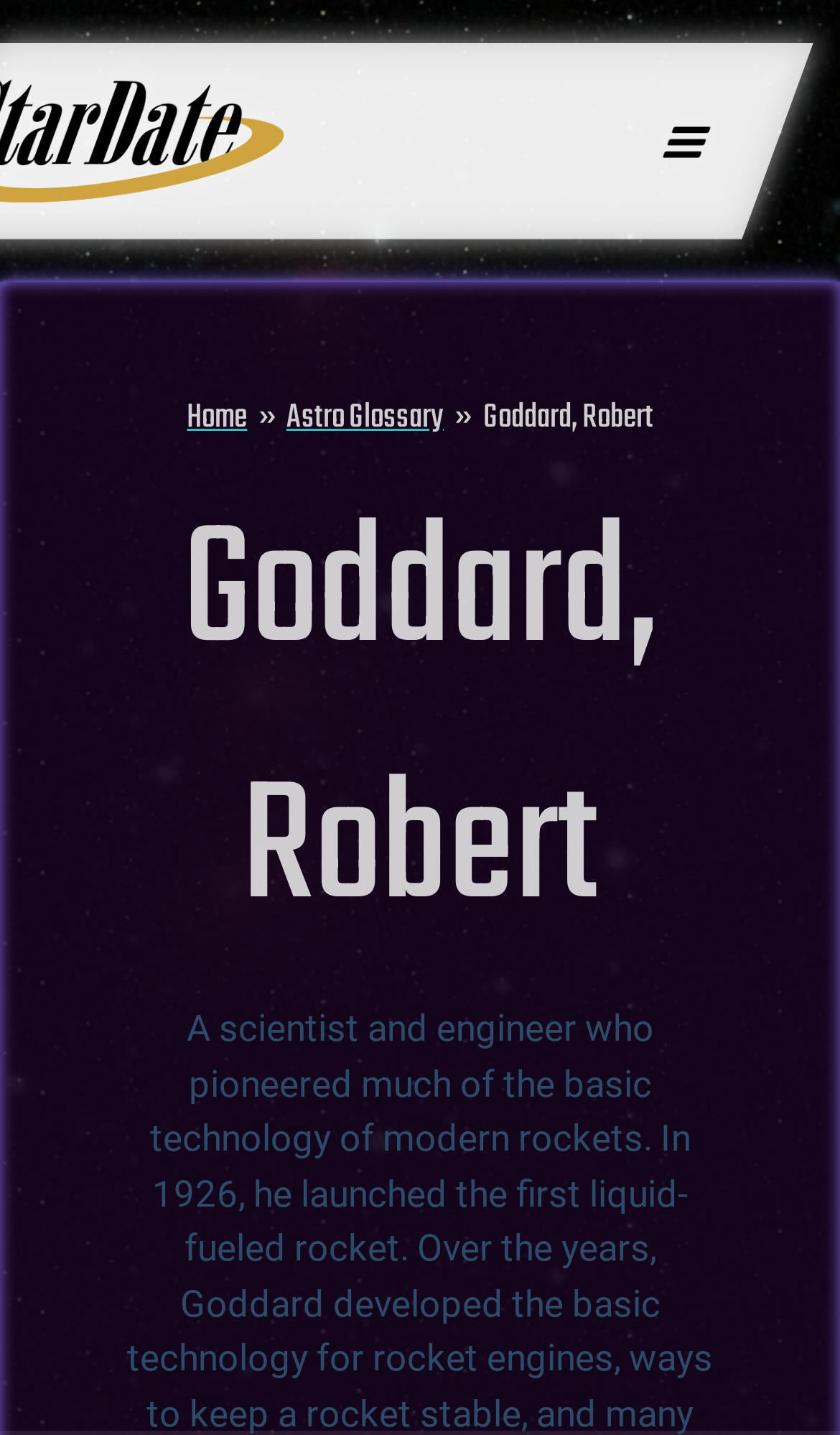Locate and provide the bounding box coordinates for the HTML element that matches this description: "Home".

[0.223, 0.273, 0.294, 0.309]